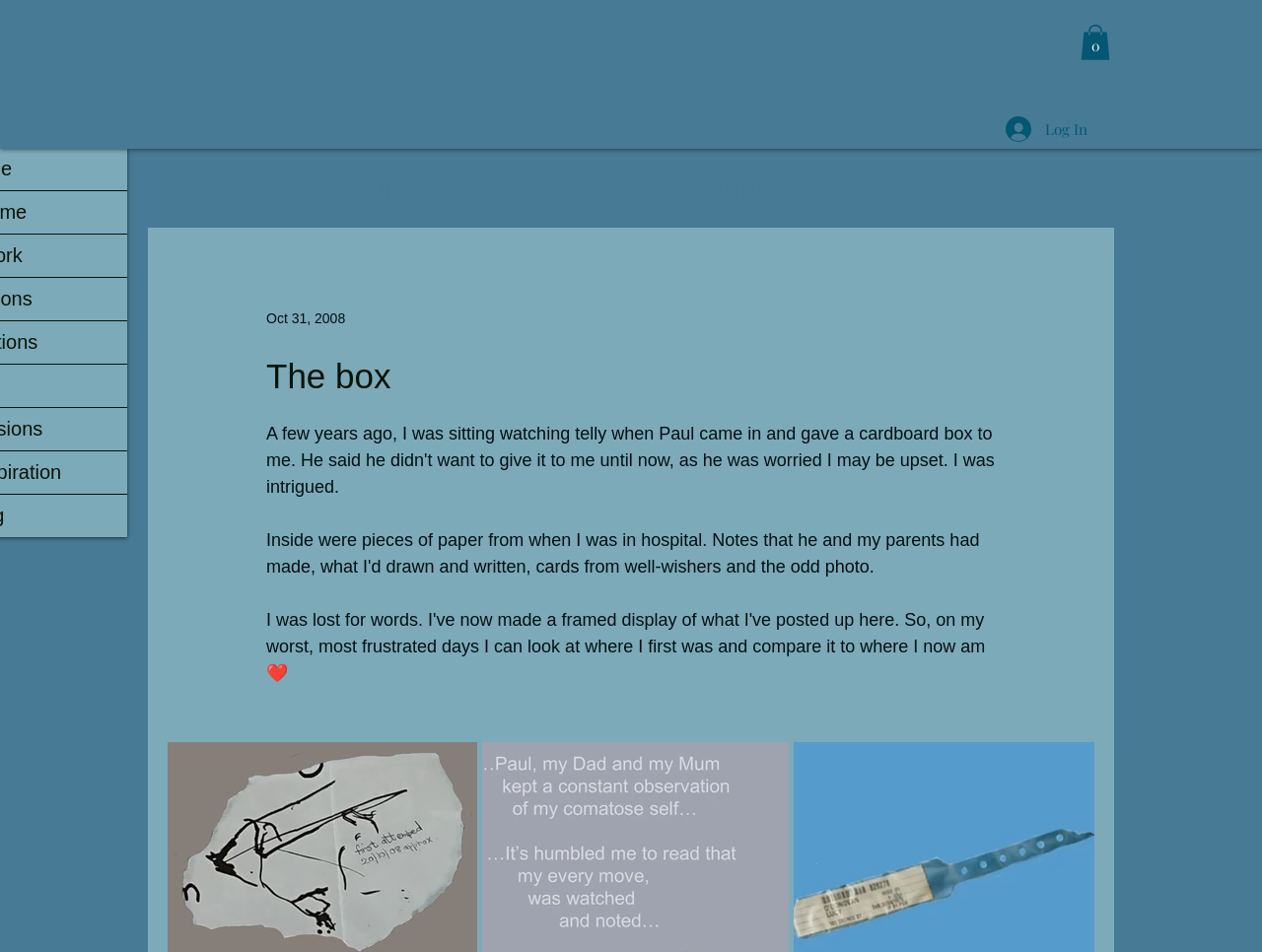Summarize the contents and layout of the webpage in detail.

The webpage appears to be a blog post titled "The box". At the top right corner, there is a cart button with 0 items, accompanied by a small icon. Next to it, a "Log In" button is positioned, featuring a small image. 

On the left side of the page, a navigation menu is located, labeled as "blog". This menu contains three links: "All Posts", "Getting Started", and "Your Community". Below the navigation menu, a date "Oct 31, 2008" is displayed. 

The main content of the page is headed by a title "The box", which is prominently displayed in the middle of the page. The title is followed by a brief story that begins with "A few years ago, I was sitting watching telly when Paul came in and gave a cardboard box to me. He said he didn't want to give it to me".